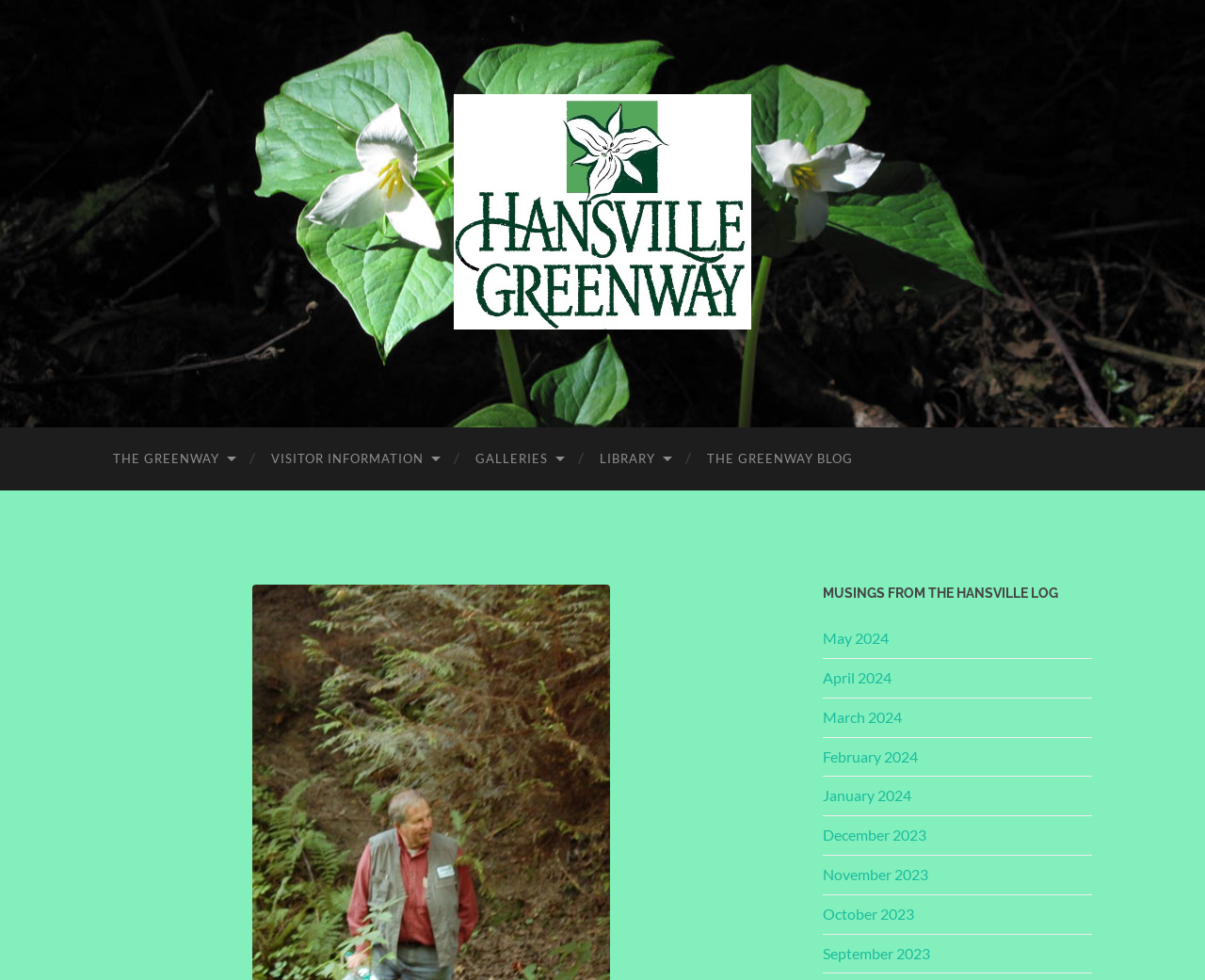Please find the bounding box coordinates of the section that needs to be clicked to achieve this instruction: "go to January 2024".

[0.683, 0.803, 0.906, 0.823]